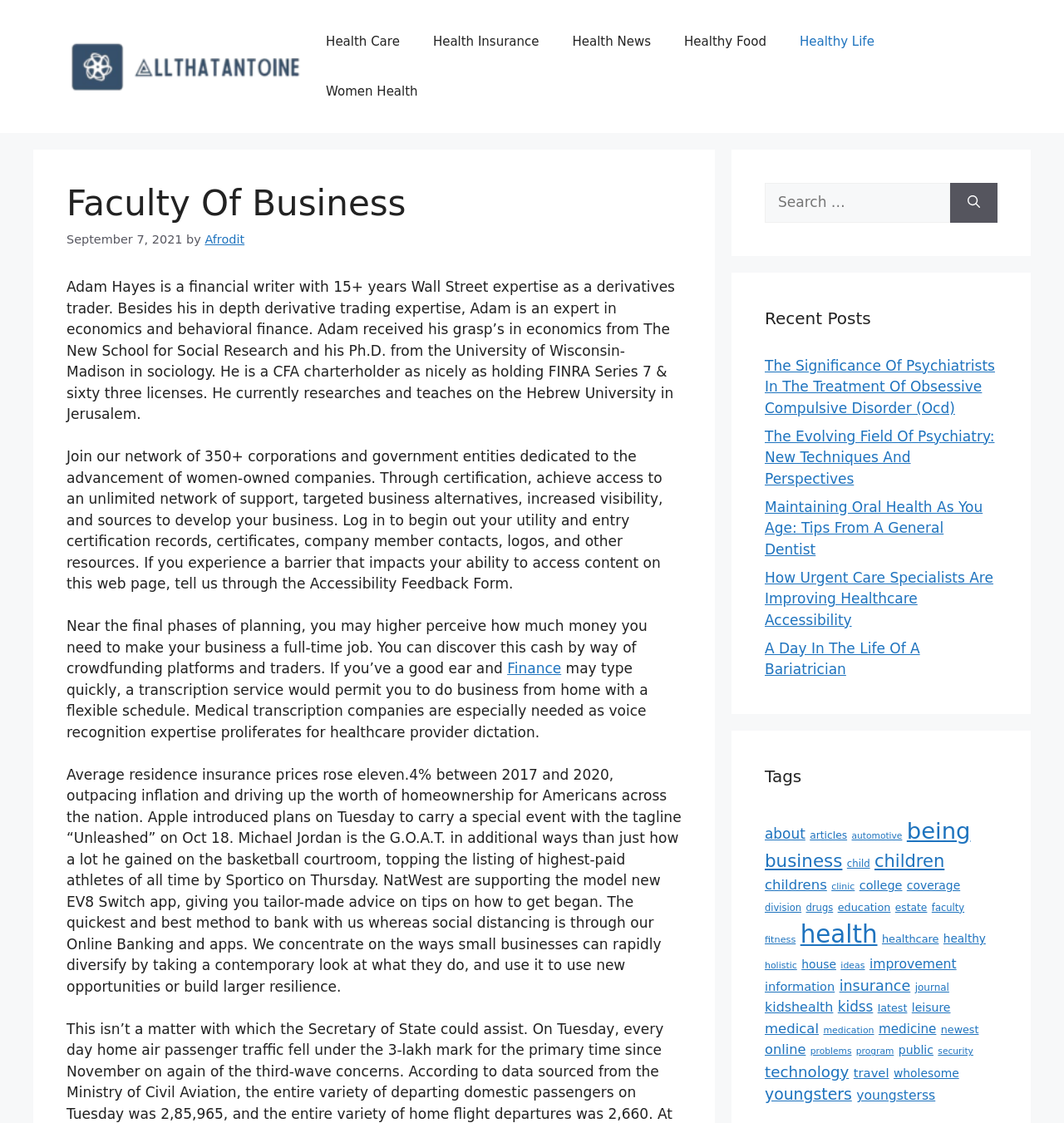Describe all the key features of the webpage in detail.

The webpage appears to be a faculty or academic website, specifically the Faculty of Business, with a focus on health and wellness. At the top, there is a banner with the site's logo and a navigation menu with links to various health-related topics, such as Health Care, Health Insurance, and Healthy Food.

Below the navigation menu, there is a heading that reads "Faculty Of Business" followed by a brief description of Adam Hayes, a financial writer with expertise in derivatives trading, economics, and behavioral finance. His background and credentials are listed, including his education and professional certifications.

The main content of the page is divided into several sections. One section appears to be a blog or news feed, with multiple articles or posts listed. The topics of these articles vary, but they seem to be related to health, finance, and business. Some of the article titles include "The Significance Of Psychiatrists In The Treatment Of Obsessive Compulsive Disorder (Ocd)", "Maintaining Oral Health As You Age: Tips From A General Dentist", and "How Urgent Care Specialists Are Improving Healthcare Accessibility".

Another section of the page is dedicated to tags or categories, with links to various topics such as "about", "articles", "automotive", "being", and many others. These links likely lead to pages with related content or articles.

In the bottom right corner of the page, there is a search bar with a button to search for specific topics or keywords.